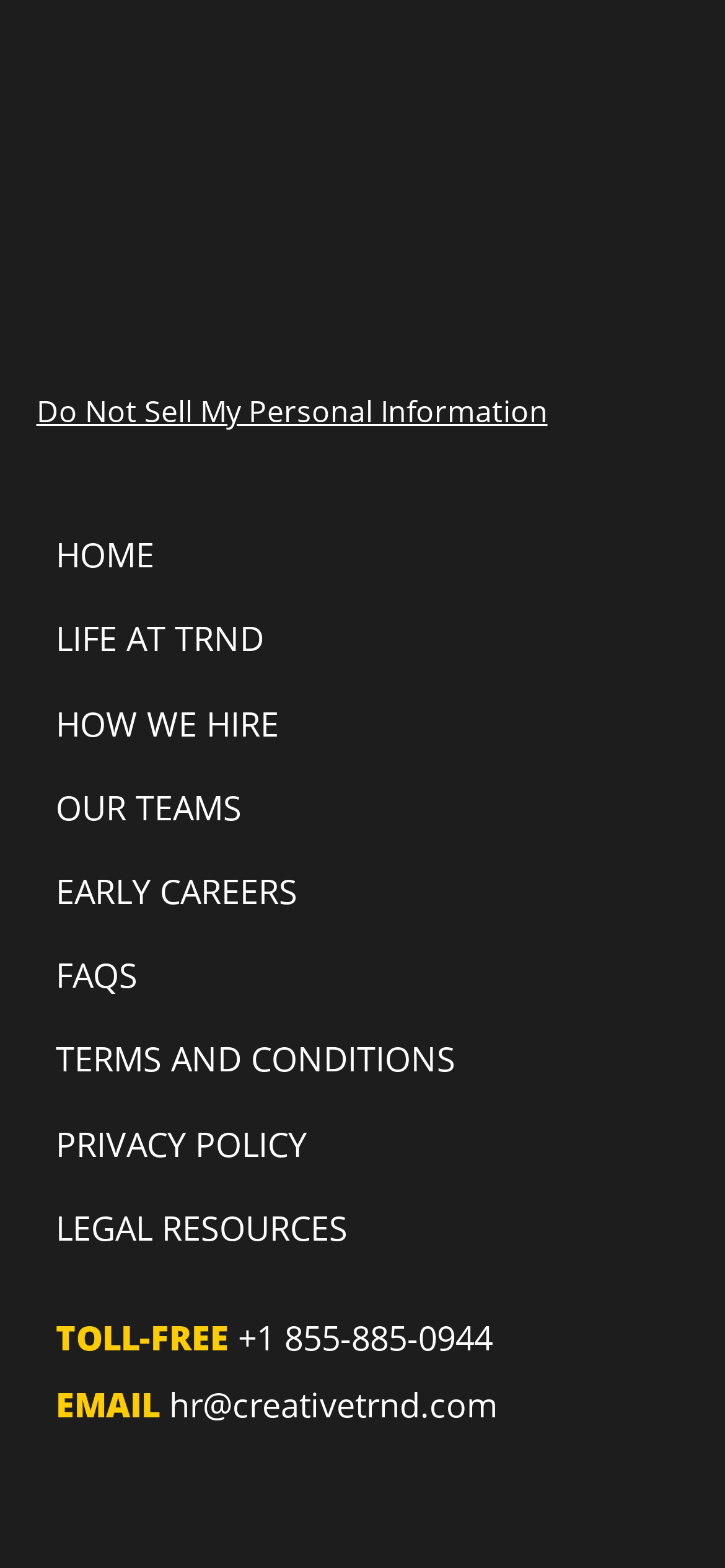Identify the bounding box coordinates of the clickable region required to complete the instruction: "explore Weylin Woods". The coordinates should be given as four float numbers within the range of 0 and 1, i.e., [left, top, right, bottom].

None